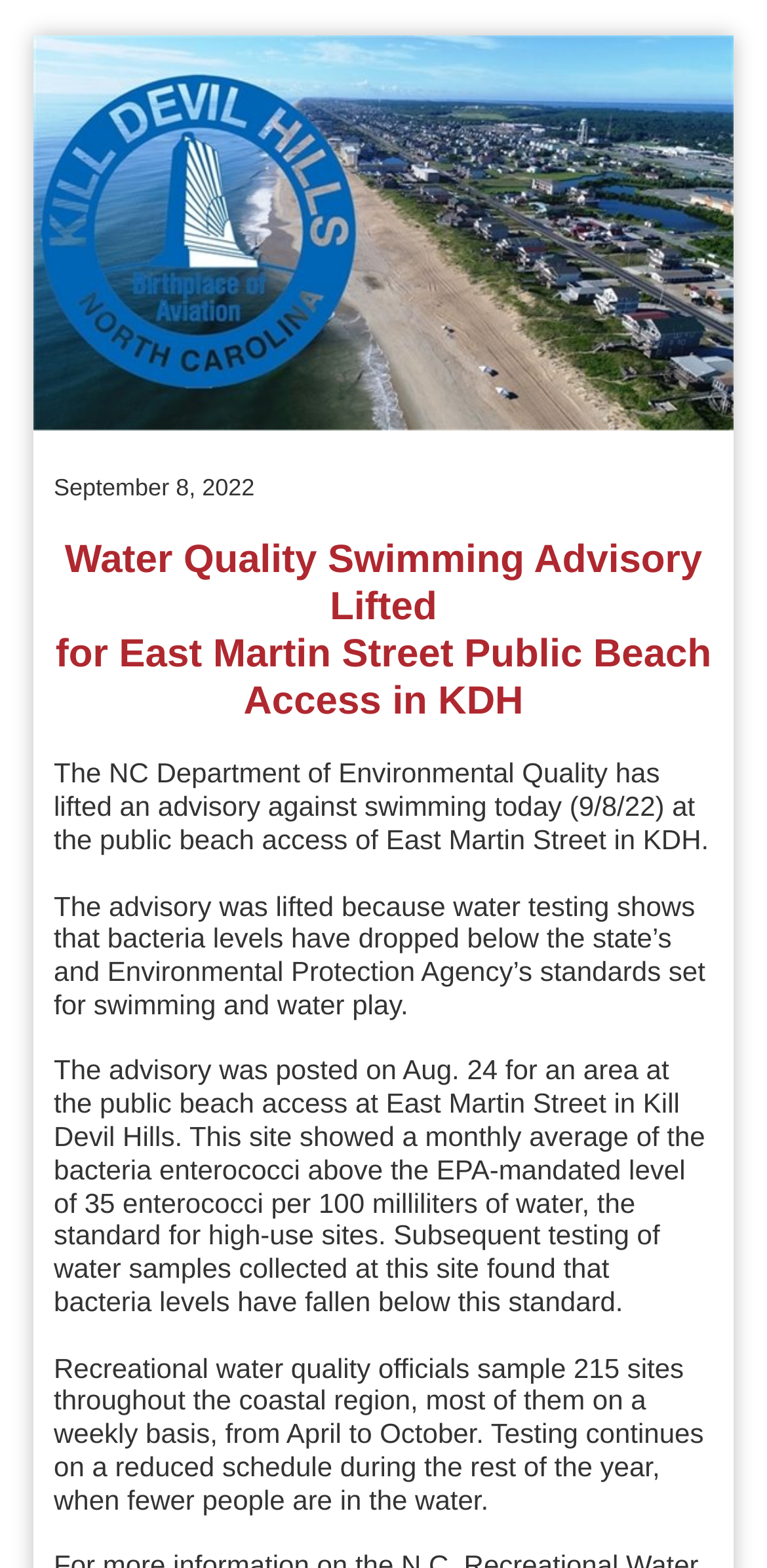Please provide a short answer using a single word or phrase for the question:
How often are water samples collected?

Weekly